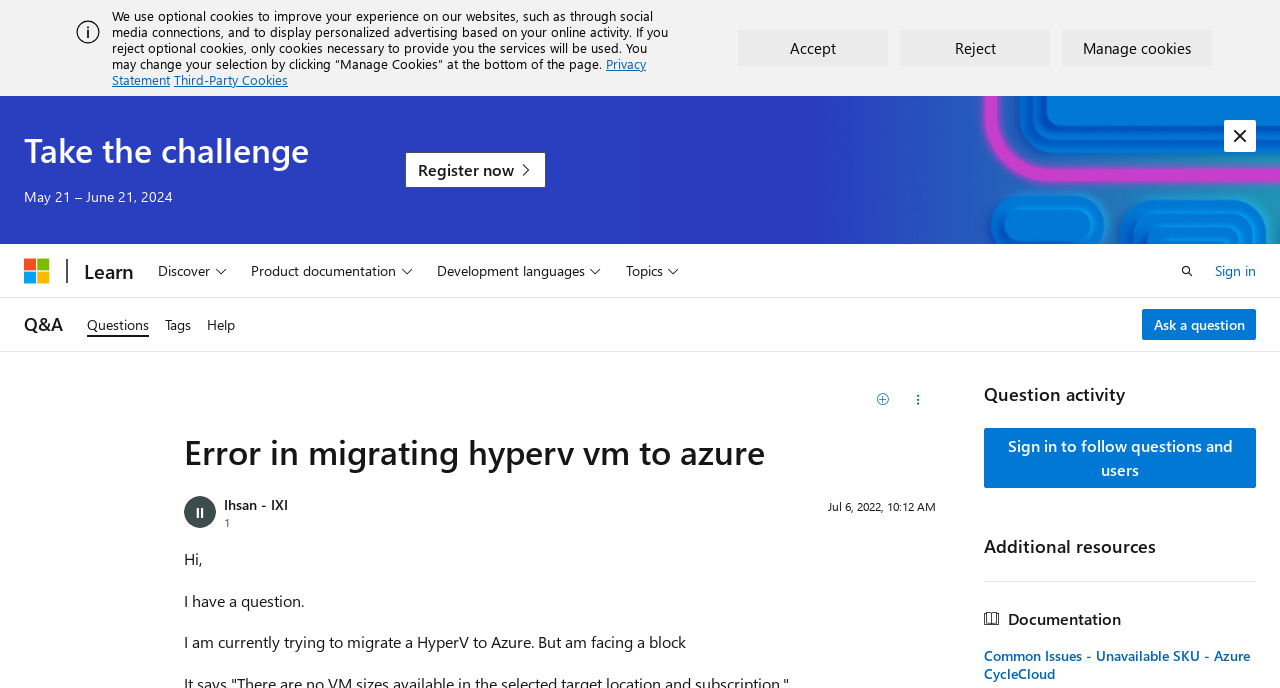What is the topic of the question asked by the user?
Using the details from the image, give an elaborate explanation to answer the question.

The user has asked a question about migrating HyperV to Azure, which is mentioned in the question description.